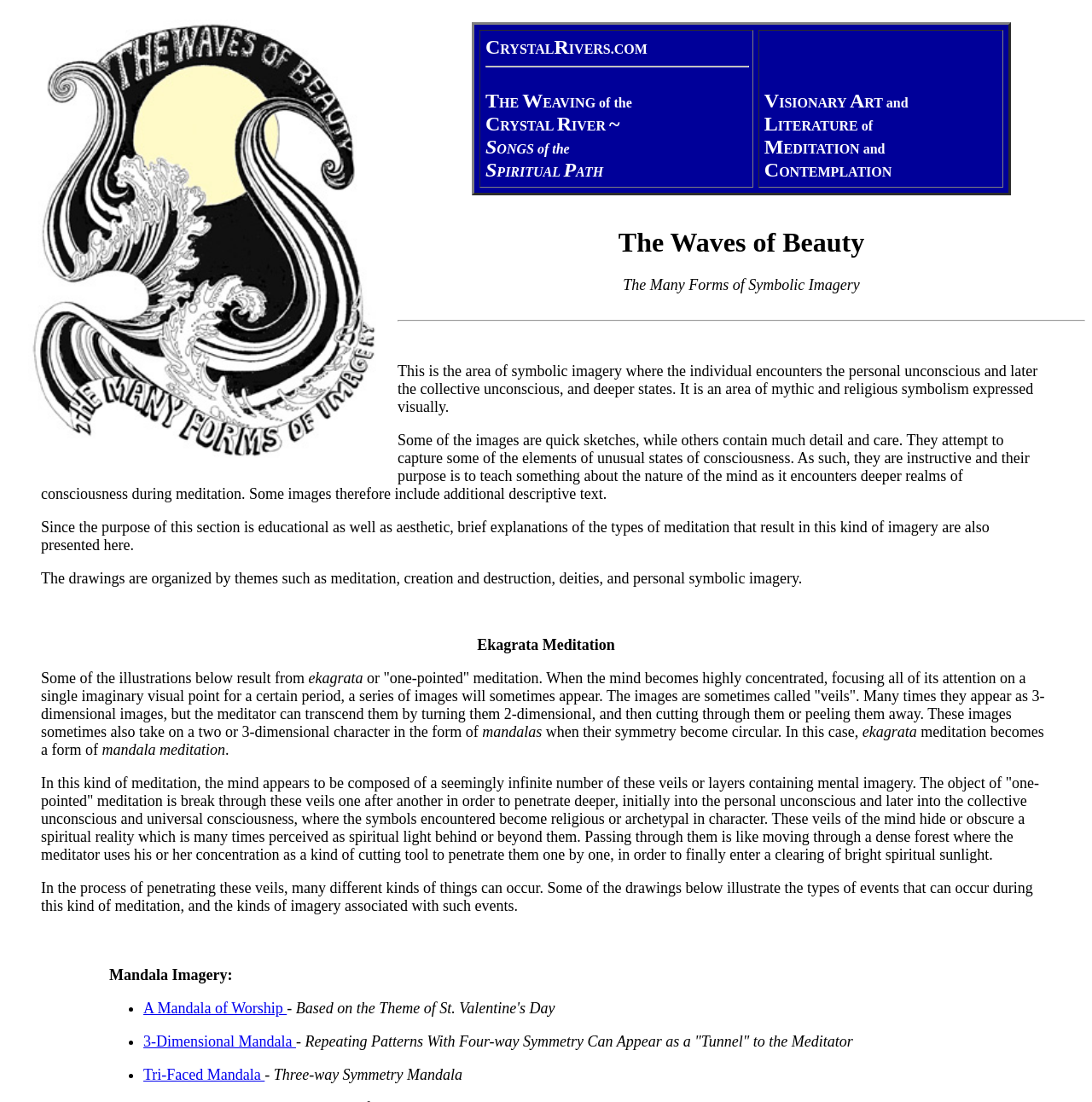Produce an extensive caption that describes everything on the webpage.

The webpage is dedicated to the theme of meditation and contemplation, with a focus on symbolic imagery and artwork. At the top of the page, there is a large image titled "The Waves of Beauty, The Many Forms of Symbolic Imagery". Below the image, there is a table with two columns, each containing a grid cell with text. The left column has the title "CRYSTALRIVERS.COM THE WEAVING of the CRYSTAL RIVER ~ SONGS of the SPIRITUAL PATH", while the right column has the title "VISIONARY ART and LITERATURE of MEDITATION and CONTEMPLATION".

Below the table, there are several blocks of text that provide an introduction to the concept of symbolic imagery in meditation. The text explains that the images are a result of the individual's encounter with the personal and collective unconscious, and that they are meant to be instructive and educational. The images are organized by themes such as meditation, creation and destruction, deities, and personal symbolic imagery.

The page also features a section dedicated to Ekagrata Meditation, which is a type of meditation that involves focusing the mind on a single point. The text explains that this type of meditation can result in the appearance of images, which are sometimes called "veils". These veils can take on a 2-dimensional or 3-dimensional character, and can be transcended by the meditator.

There are several links to specific mandala imagery, including "A Mandala of Worship", "3-Dimensional Mandala", and "Tri-Faced Mandala". Each of these links is accompanied by a brief description of the type of imagery associated with it.

Overall, the webpage is a resource for those interested in meditation and contemplation, providing an introduction to the concept of symbolic imagery and featuring a collection of artwork and literature related to the theme.